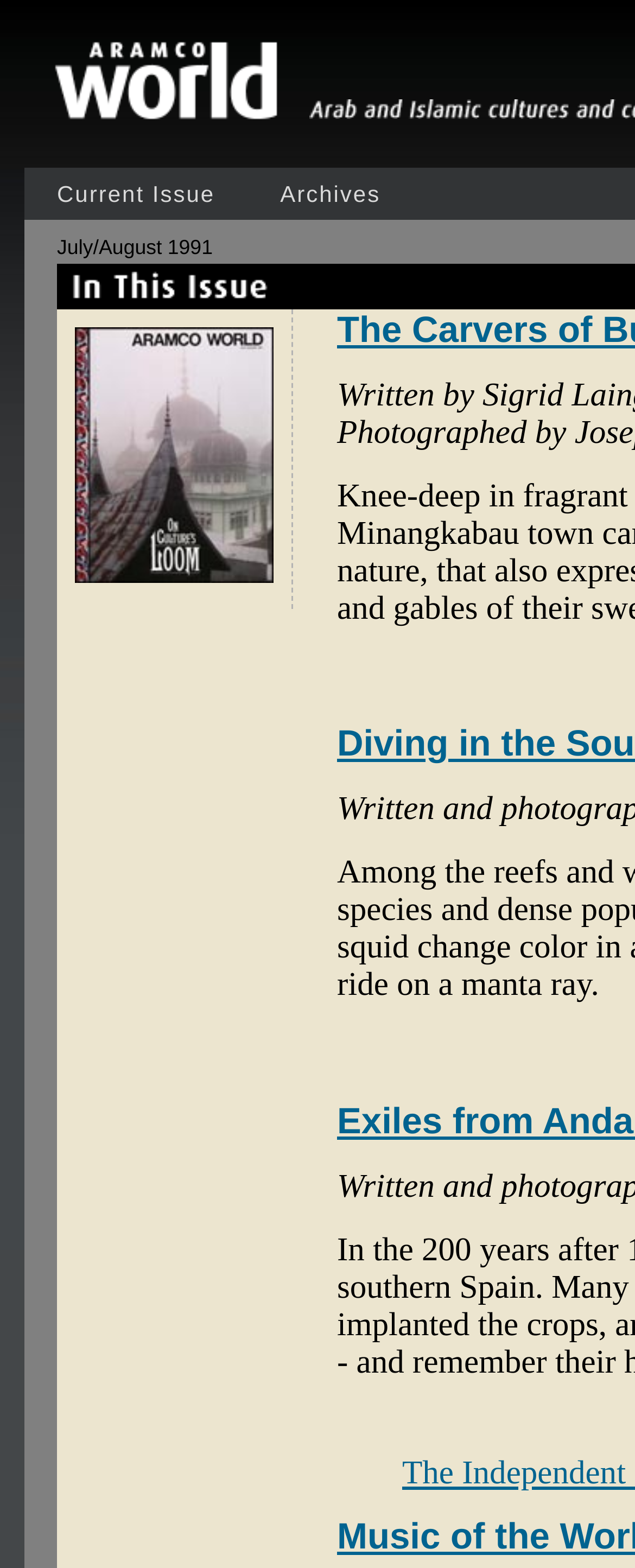Reply to the question with a single word or phrase:
What is the main content of the webpage?

Magazine issue